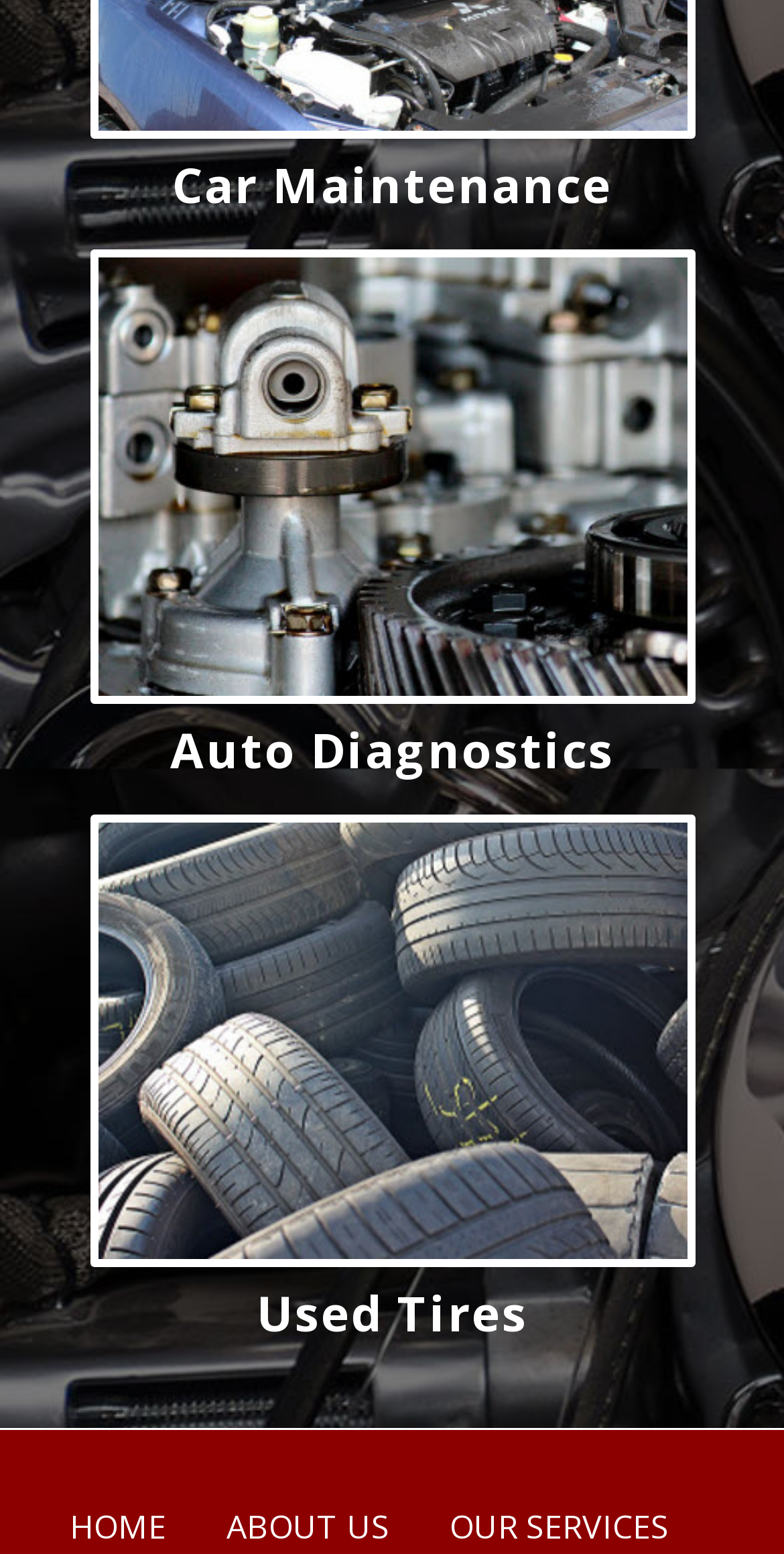Can you pinpoint the bounding box coordinates for the clickable element required for this instruction: "Go to Full item page"? The coordinates should be four float numbers between 0 and 1, i.e., [left, top, right, bottom].

None